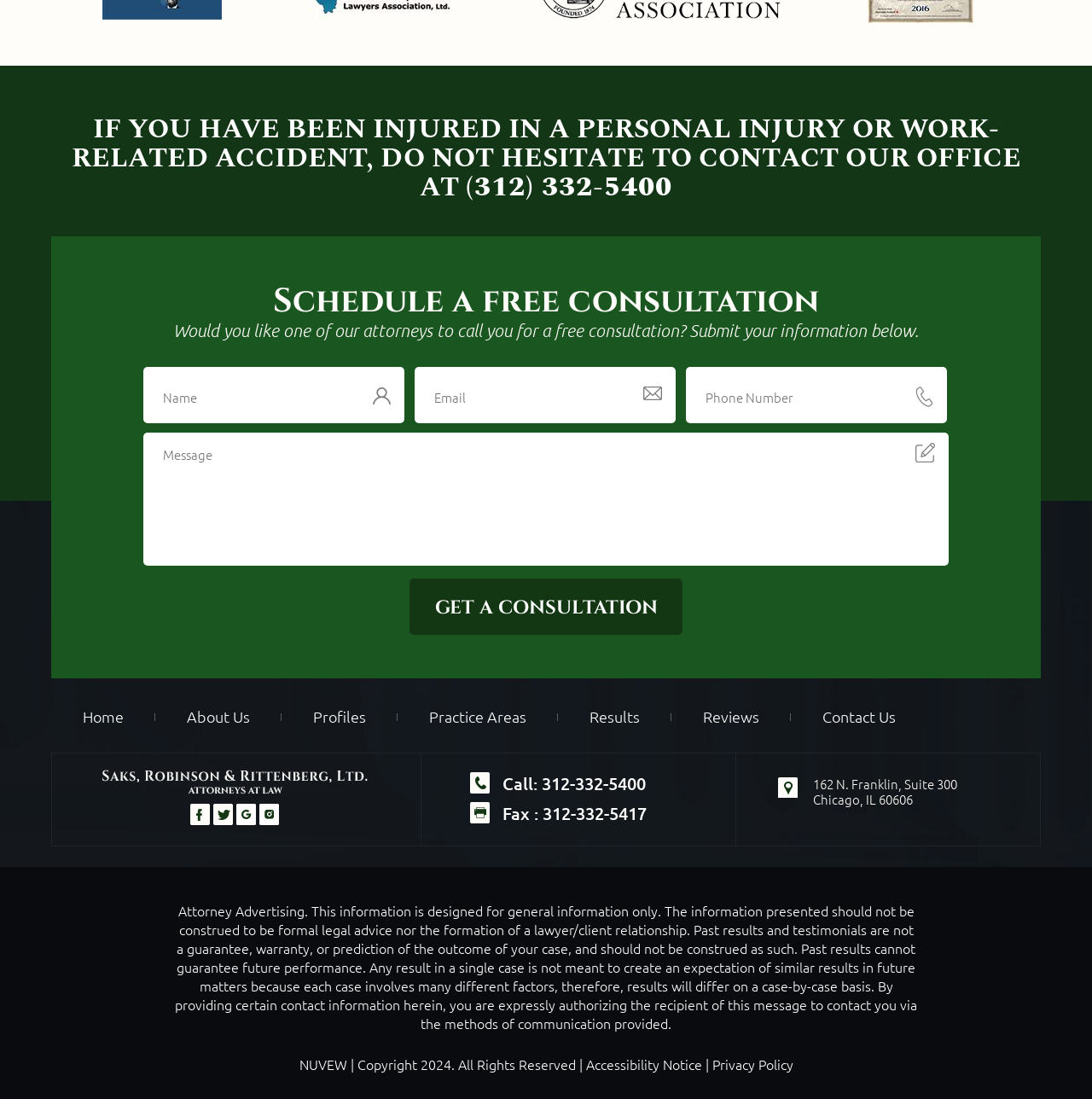How many text boxes are required to submit for a free consultation?
Respond with a short answer, either a single word or a phrase, based on the image.

3